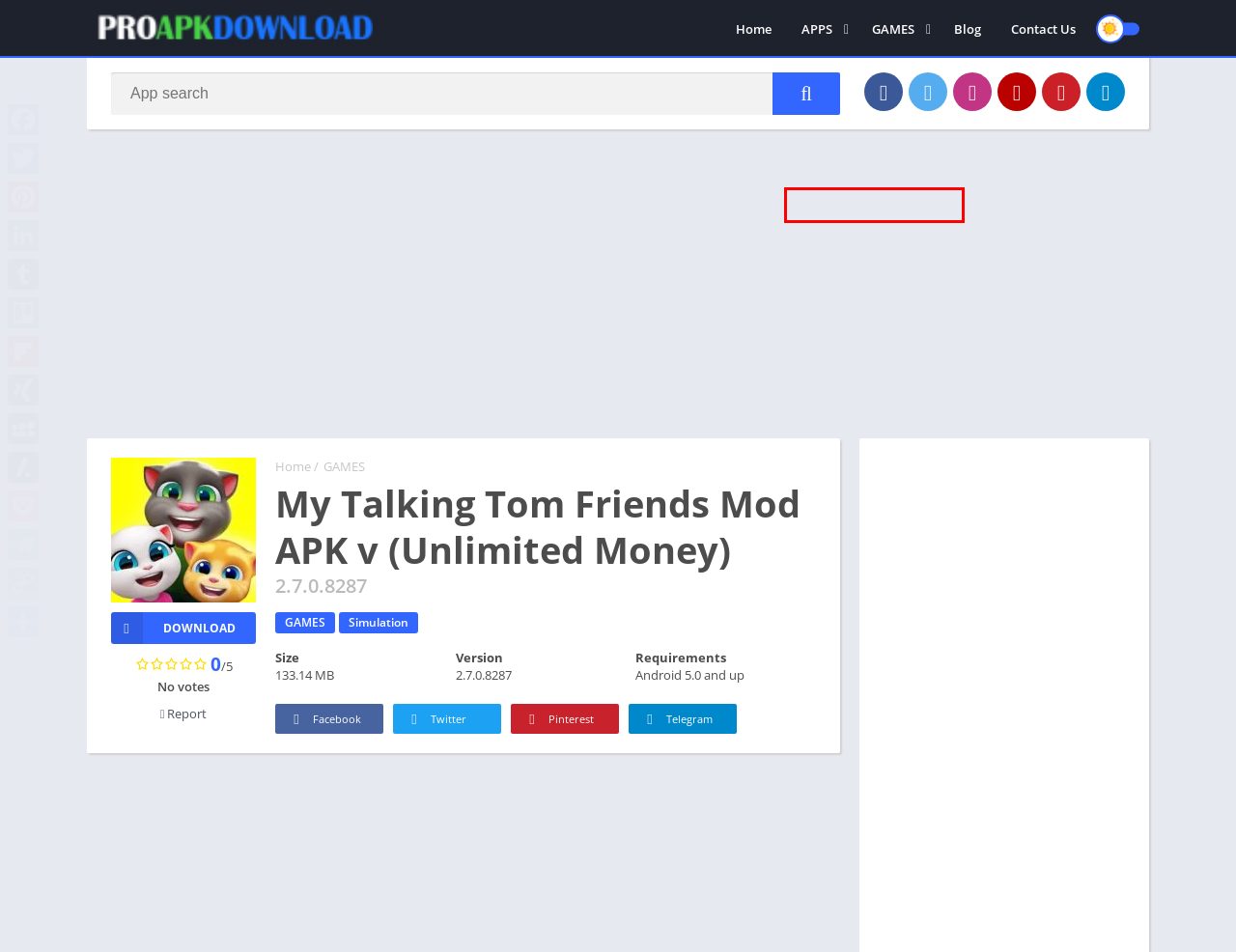You have a screenshot of a webpage with a red bounding box around an element. Select the webpage description that best matches the new webpage after clicking the element within the red bounding box. Here are the descriptions:
A. Entertainment Archives - Download Mod Games & Apps for Android
B. Education Archives - Download Mod Games & Apps for Android
C. Tools Archives - Download Mod Games & Apps for Android
D. Video Players & Editors Archives - Download Mod Games & Apps for Android
E. Music & Audio Archives - Download Mod Games & Apps for Android
F. Board Archives - Download Mod Games & Apps for Android
G. Puzzle Archives - Download Mod Games & Apps for Android
H. Download Mod Games & Apps for Android - Mod Games & Apps for Android

B